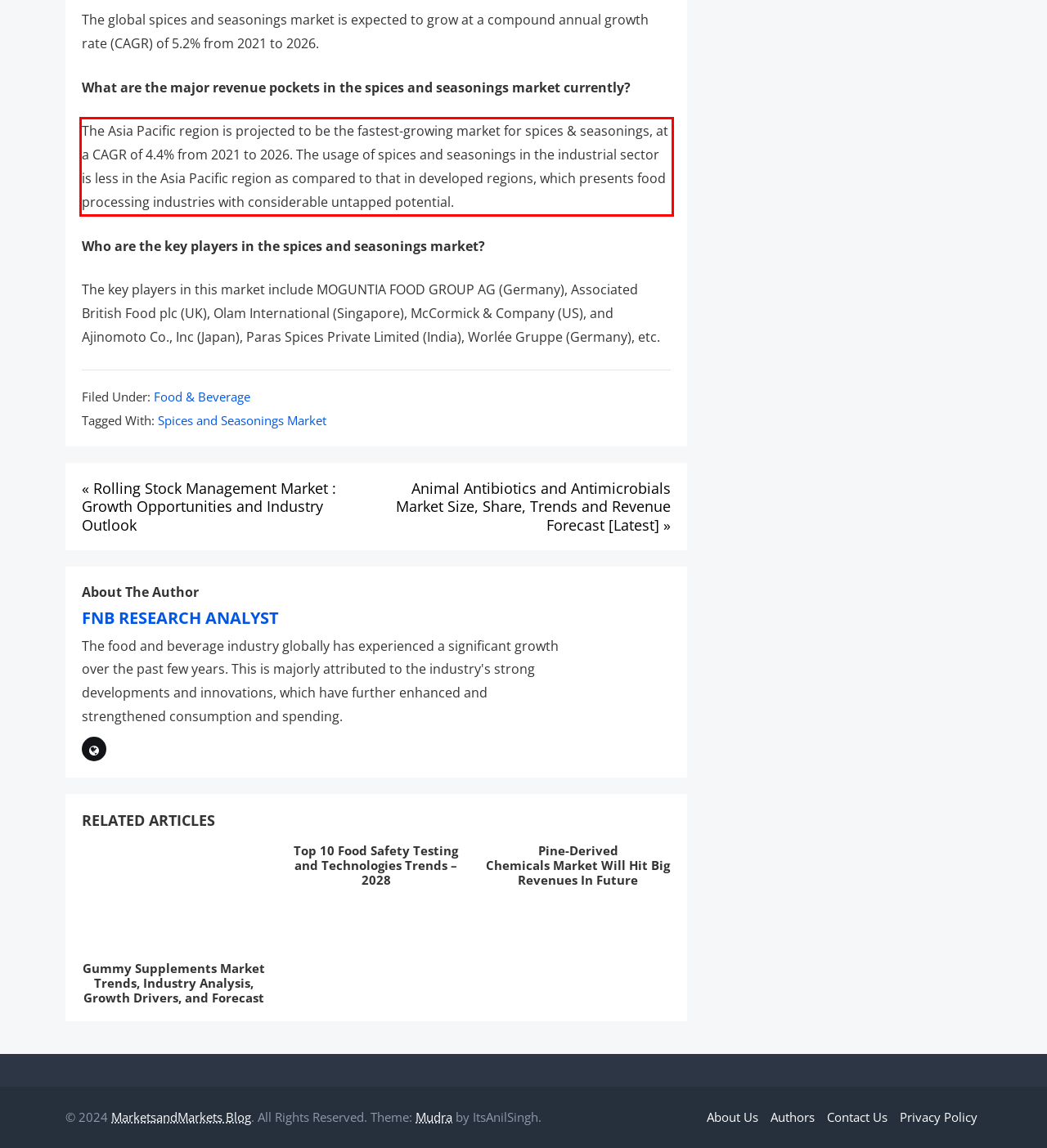You are provided with a screenshot of a webpage that includes a UI element enclosed in a red rectangle. Extract the text content inside this red rectangle.

The Asia Pacific region is projected to be the fastest-growing market for spices & seasonings, at a CAGR of 4.4% from 2021 to 2026. The usage of spices and seasonings in the industrial sector is less in the Asia Pacific region as compared to that in developed regions, which presents food processing industries with considerable untapped potential.